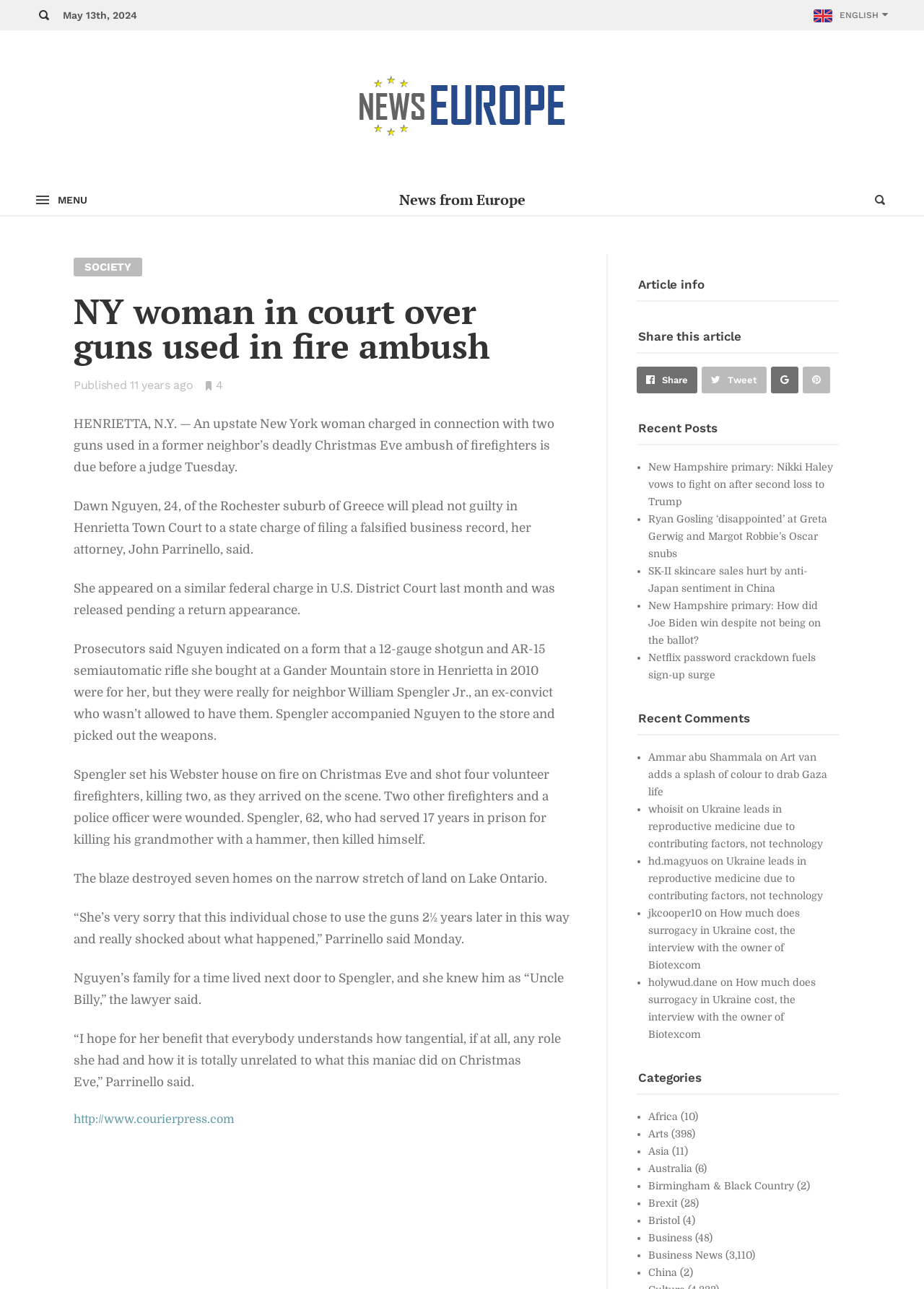Use a single word or phrase to answer the following:
How many firefighters were killed in the Christmas Eve ambush?

2